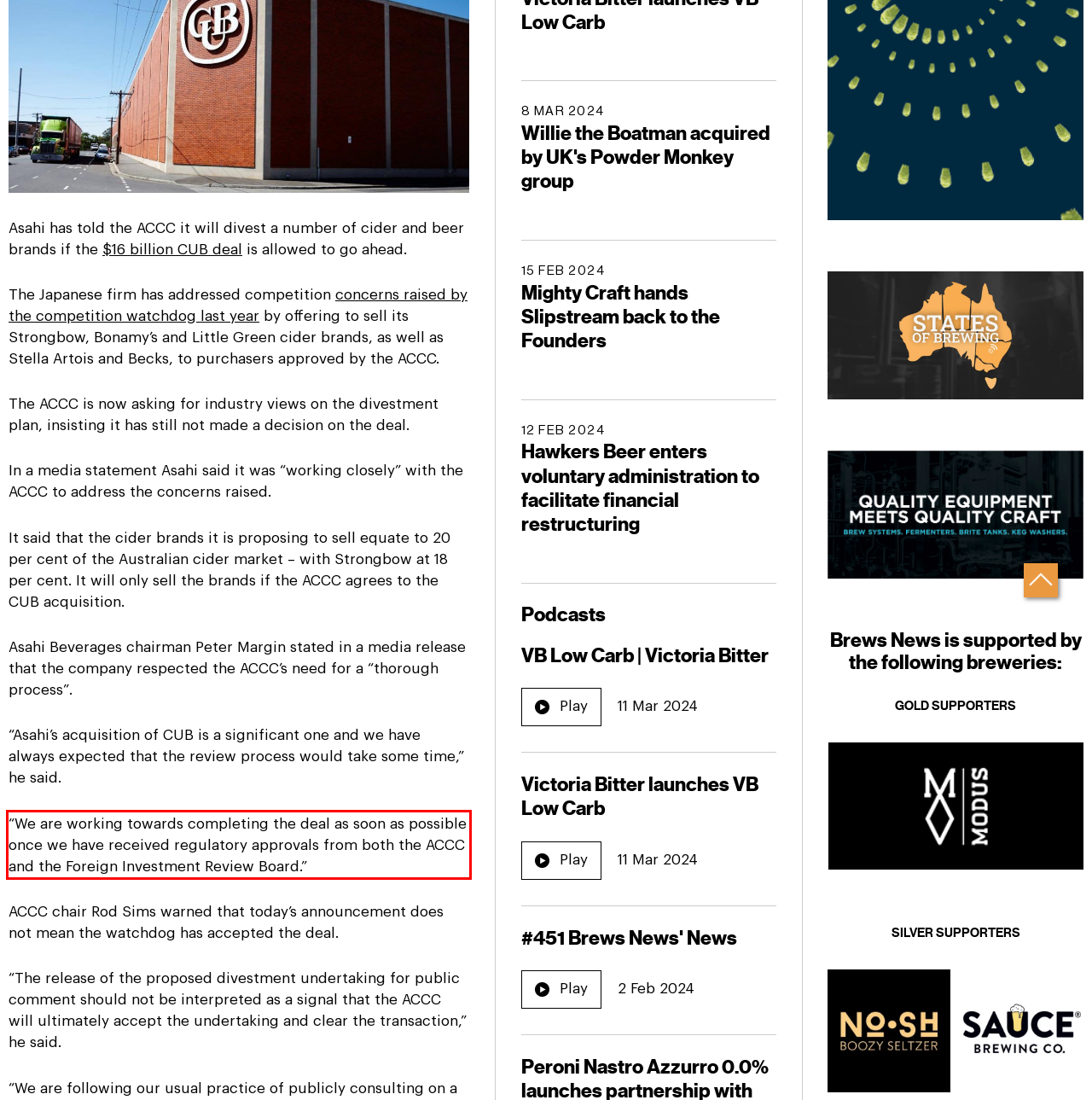Please look at the webpage screenshot and extract the text enclosed by the red bounding box.

“We are working towards completing the deal as soon as possible once we have received regulatory approvals from both the ACCC and the Foreign Investment Review Board.”